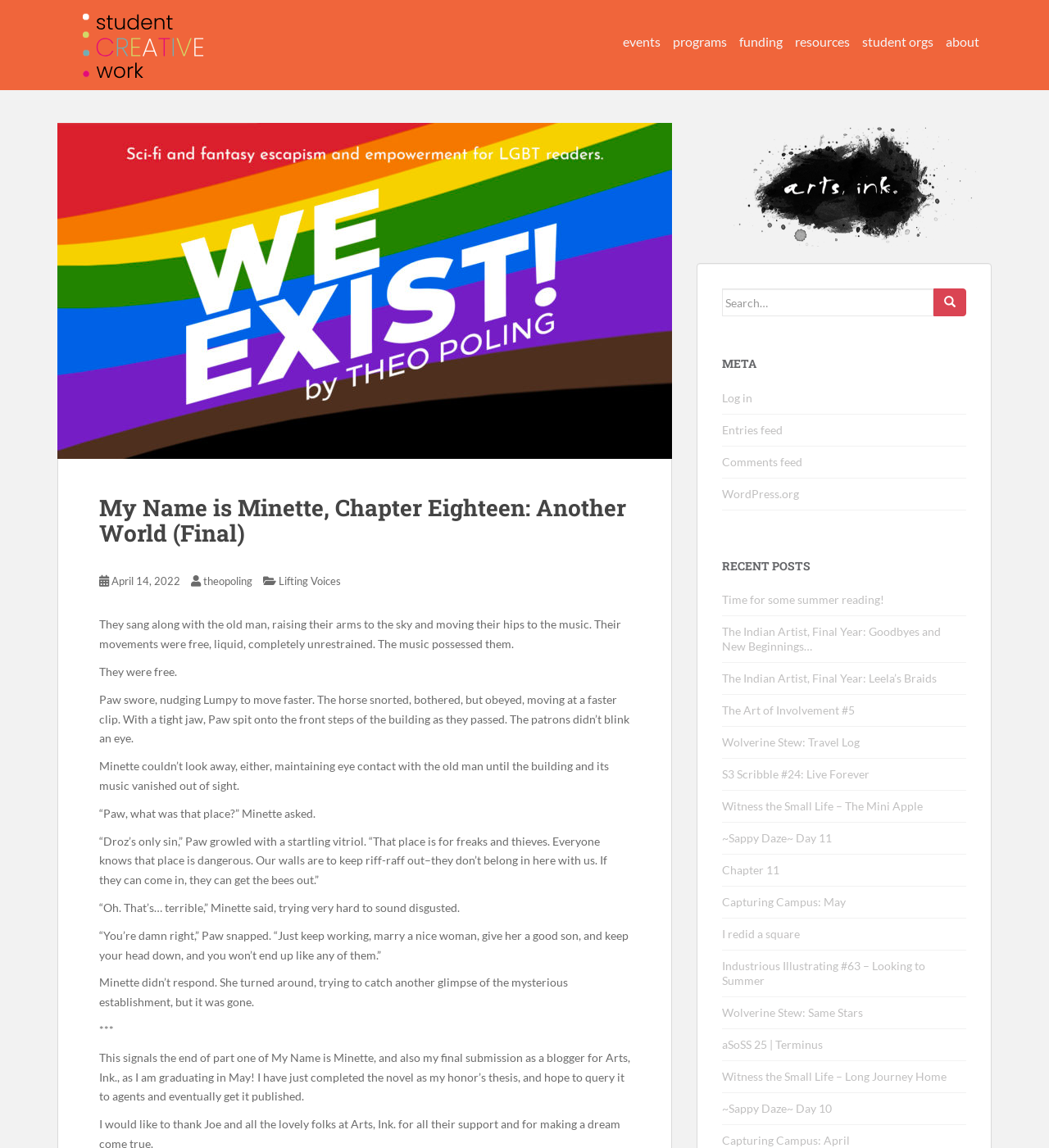Pinpoint the bounding box coordinates of the element you need to click to execute the following instruction: "Search for something". The bounding box should be represented by four float numbers between 0 and 1, in the format [left, top, right, bottom].

[0.688, 0.251, 0.921, 0.276]